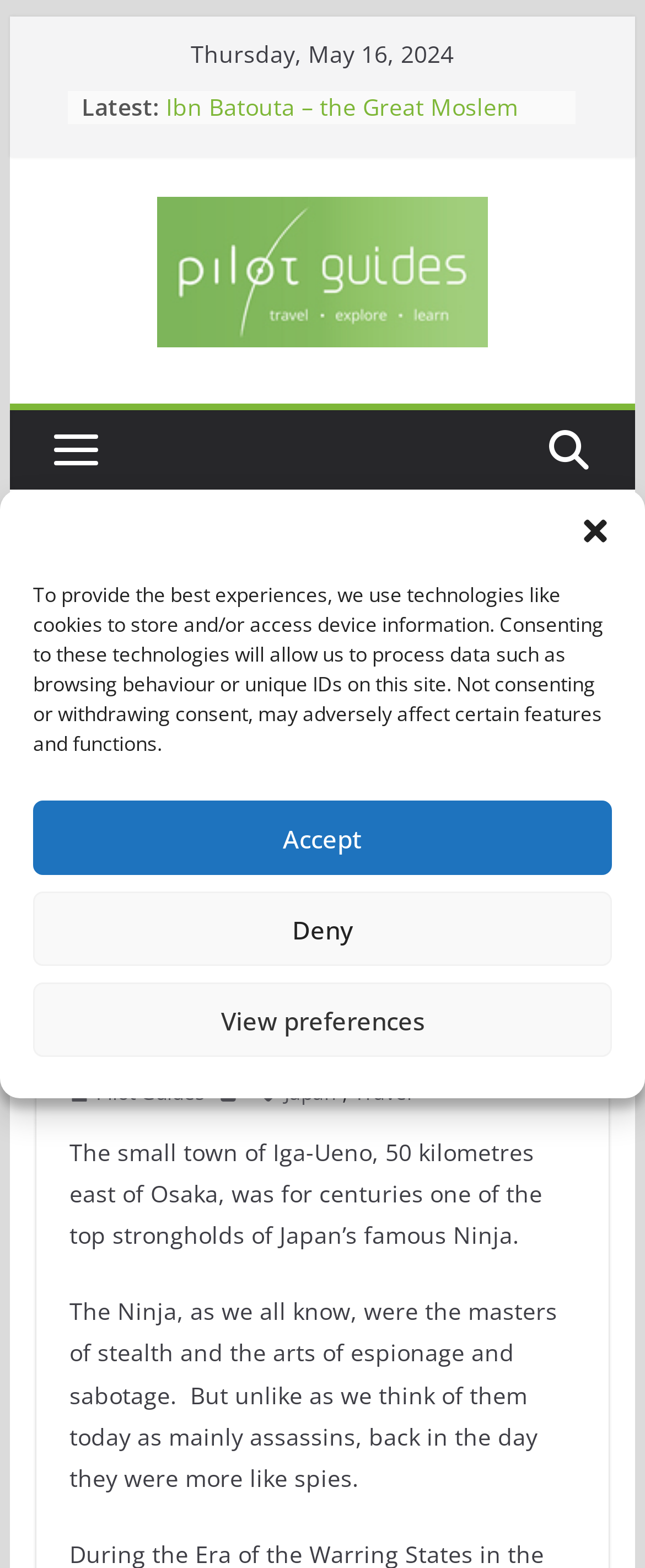Please find the bounding box for the UI element described by: "Top five Toledo".

[0.258, 0.037, 0.658, 0.058]